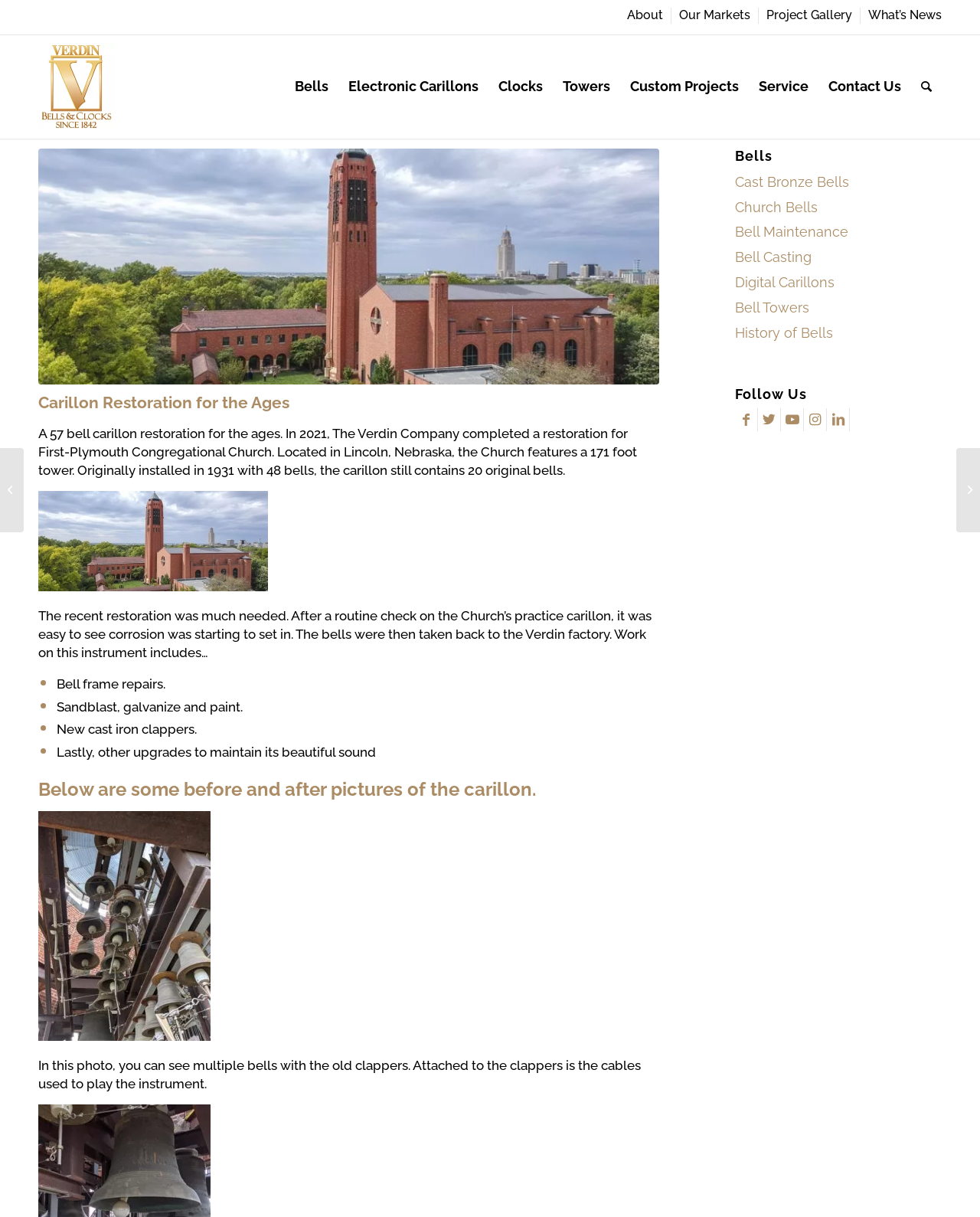What was done to the bells during the restoration?
Answer the question with detailed information derived from the image.

The webpage lists the work done on the bells during the restoration, which includes bell frame repairs, sandblasting, galvanizing, and painting, as well as replacing the clappers and making other upgrades.